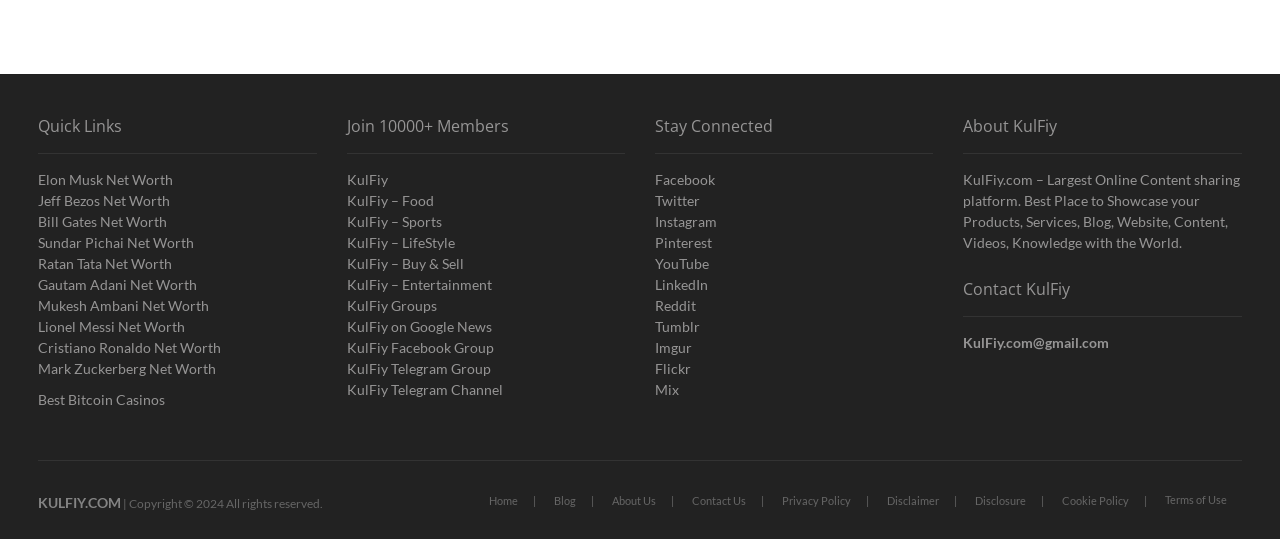Please look at the image and answer the question with a detailed explanation: What is the name of the platform described in the About KulFiy section?

I read the text in the 'About KulFiy' section, which describes KulFiy.com as the 'Largest Online Content sharing platform'.